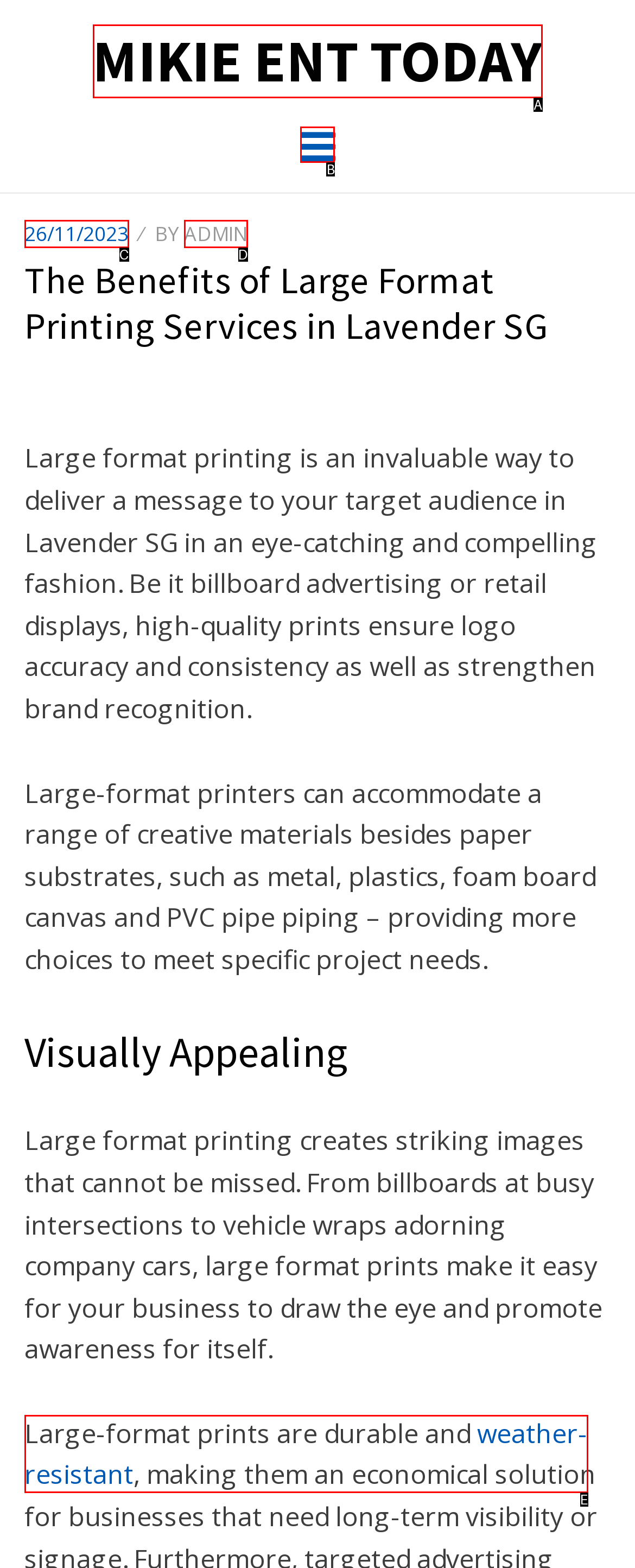Based on the description: aria-label="Connect Gujarat English instagram page", select the HTML element that fits best. Provide the letter of the matching option.

None